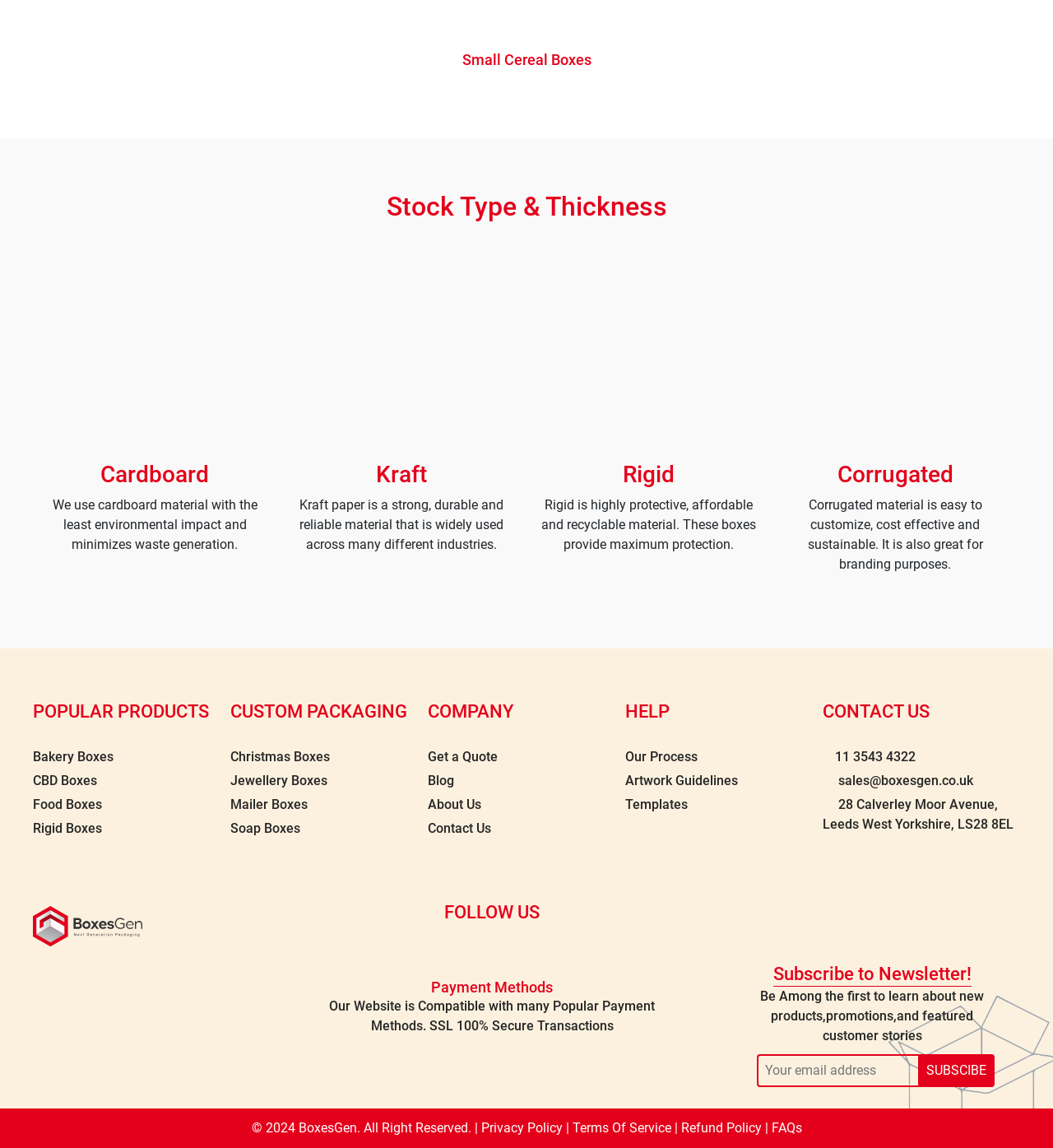What is the company's address?
Refer to the image and answer the question using a single word or phrase.

28 Calverley Moor Avenue, Leeds West Yorkshire, LS28 8EL